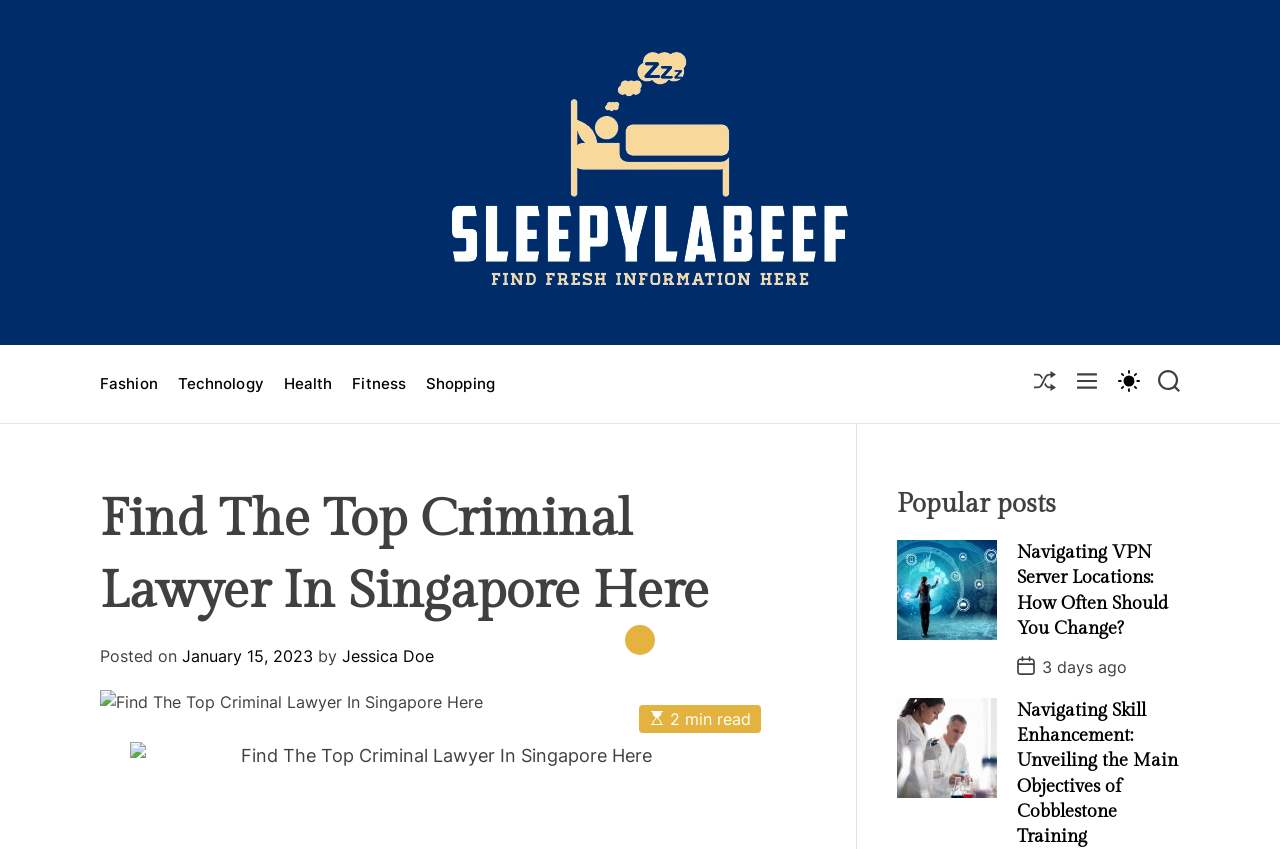Find the bounding box coordinates of the element to click in order to complete this instruction: "Navigate to 'Fashion'". The bounding box coordinates must be four float numbers between 0 and 1, denoted as [left, top, right, bottom].

[0.078, 0.429, 0.123, 0.474]